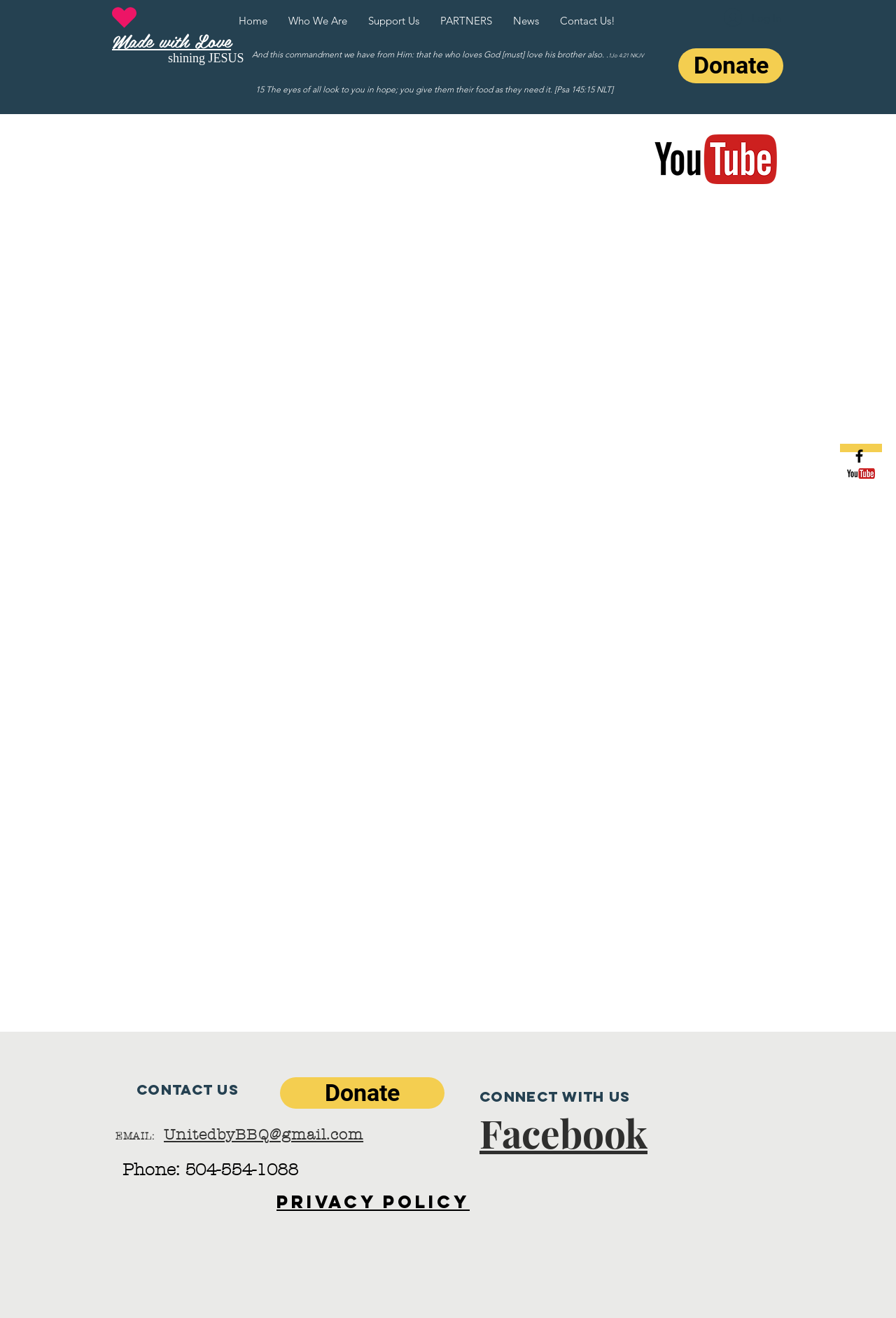What is the quote mentioned on the webpage?
From the details in the image, provide a complete and detailed answer to the question.

I found a heading element that contains a quote, which is 'And this commandment we have from Him: that he who loves God [must] love his brother also..1Jo 4:21 NKJV'. The quote is from 1 John 4:21 in the New King James Version.